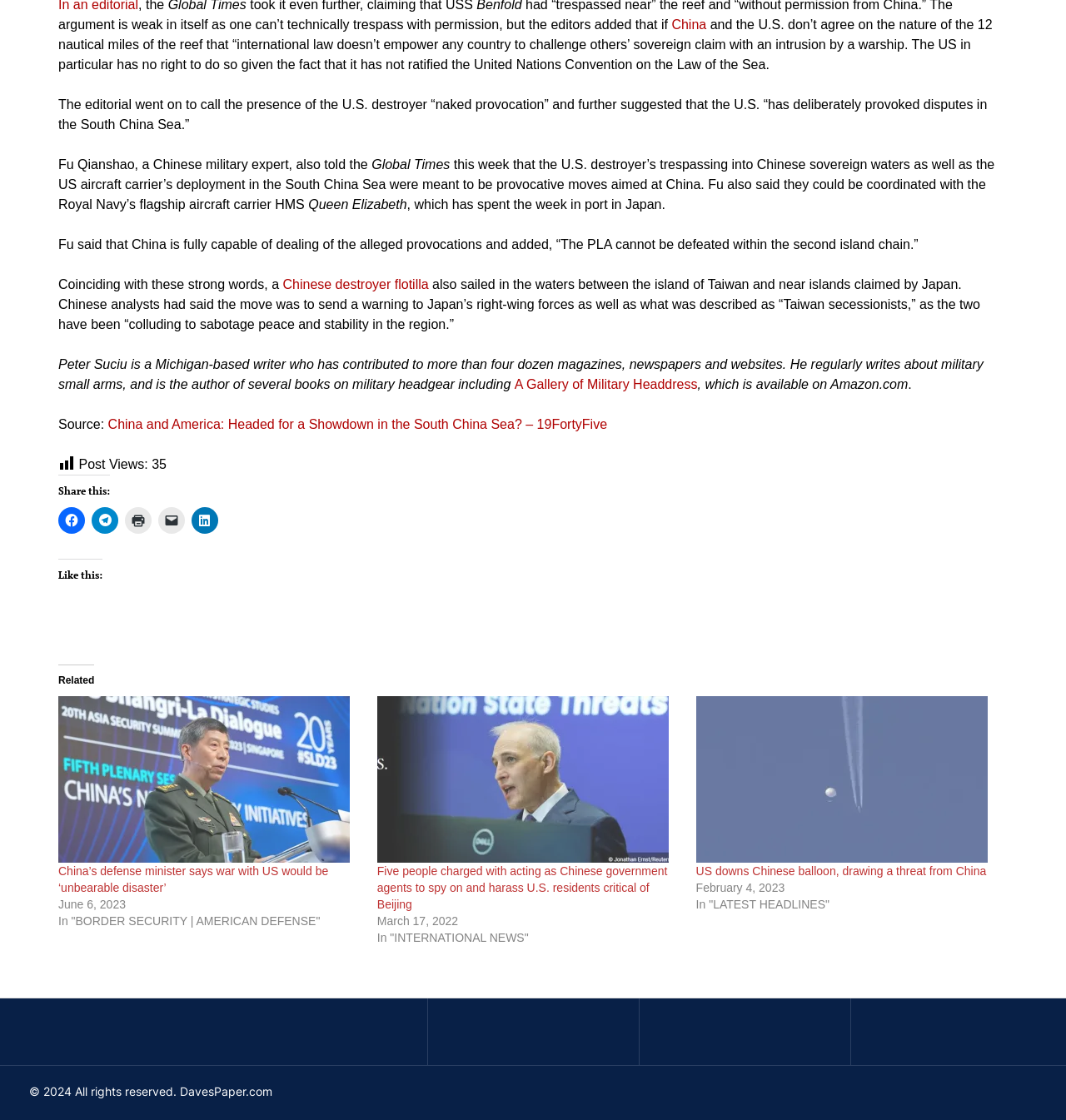Please find the bounding box coordinates of the element that you should click to achieve the following instruction: "Click to share on LinkedIn". The coordinates should be presented as four float numbers between 0 and 1: [left, top, right, bottom].

[0.18, 0.453, 0.205, 0.477]